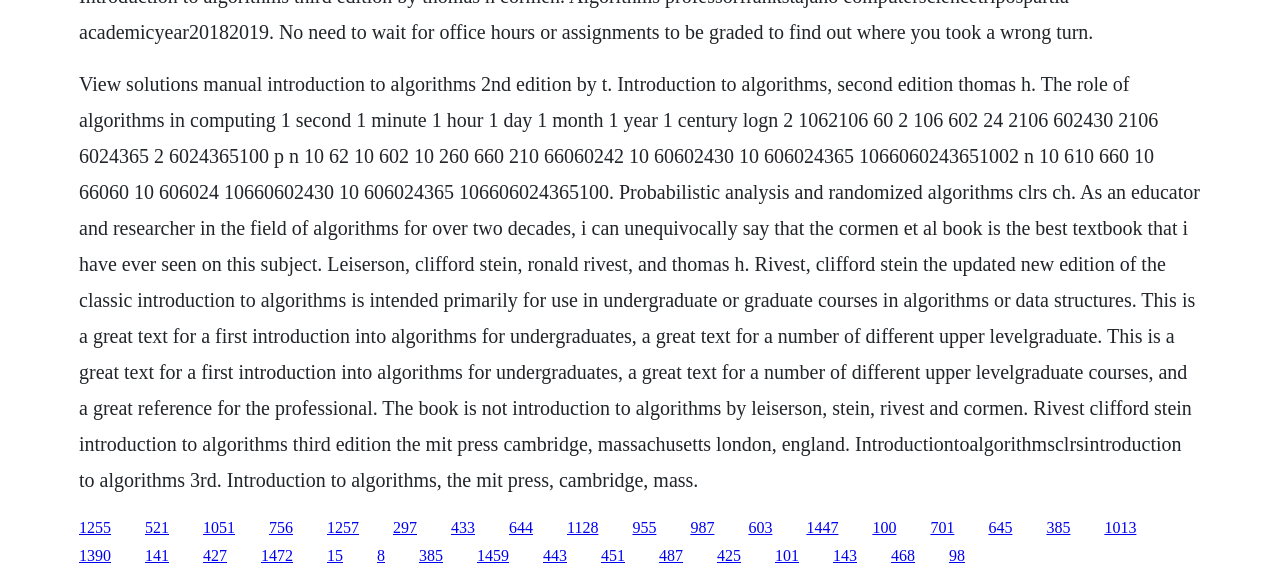Find the bounding box coordinates of the area that needs to be clicked in order to achieve the following instruction: "Click the link '1051'". The coordinates should be specified as four float numbers between 0 and 1, i.e., [left, top, right, bottom].

[0.159, 0.896, 0.184, 0.925]